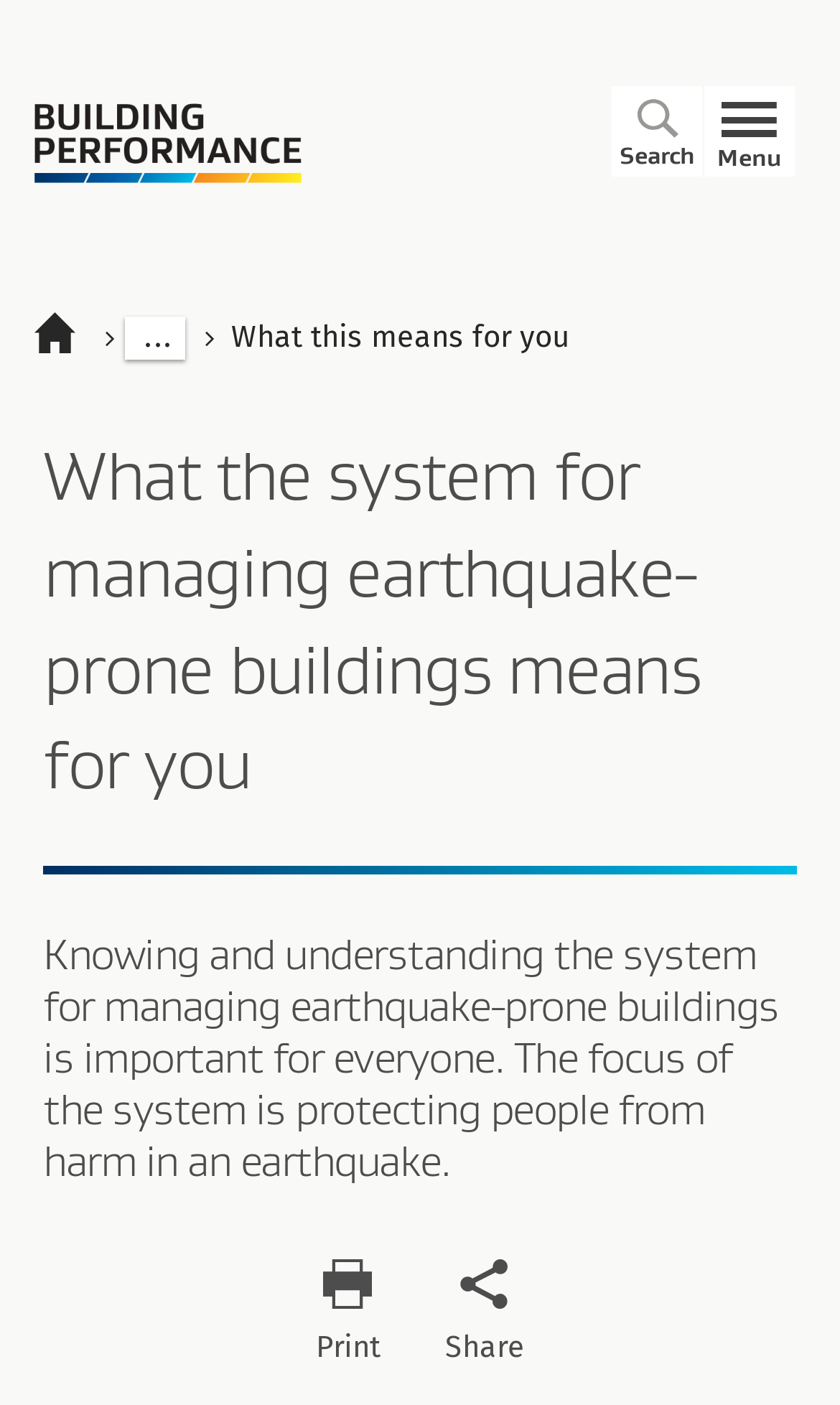What is the tone of this webpage?
Using the image as a reference, answer with just one word or a short phrase.

informative